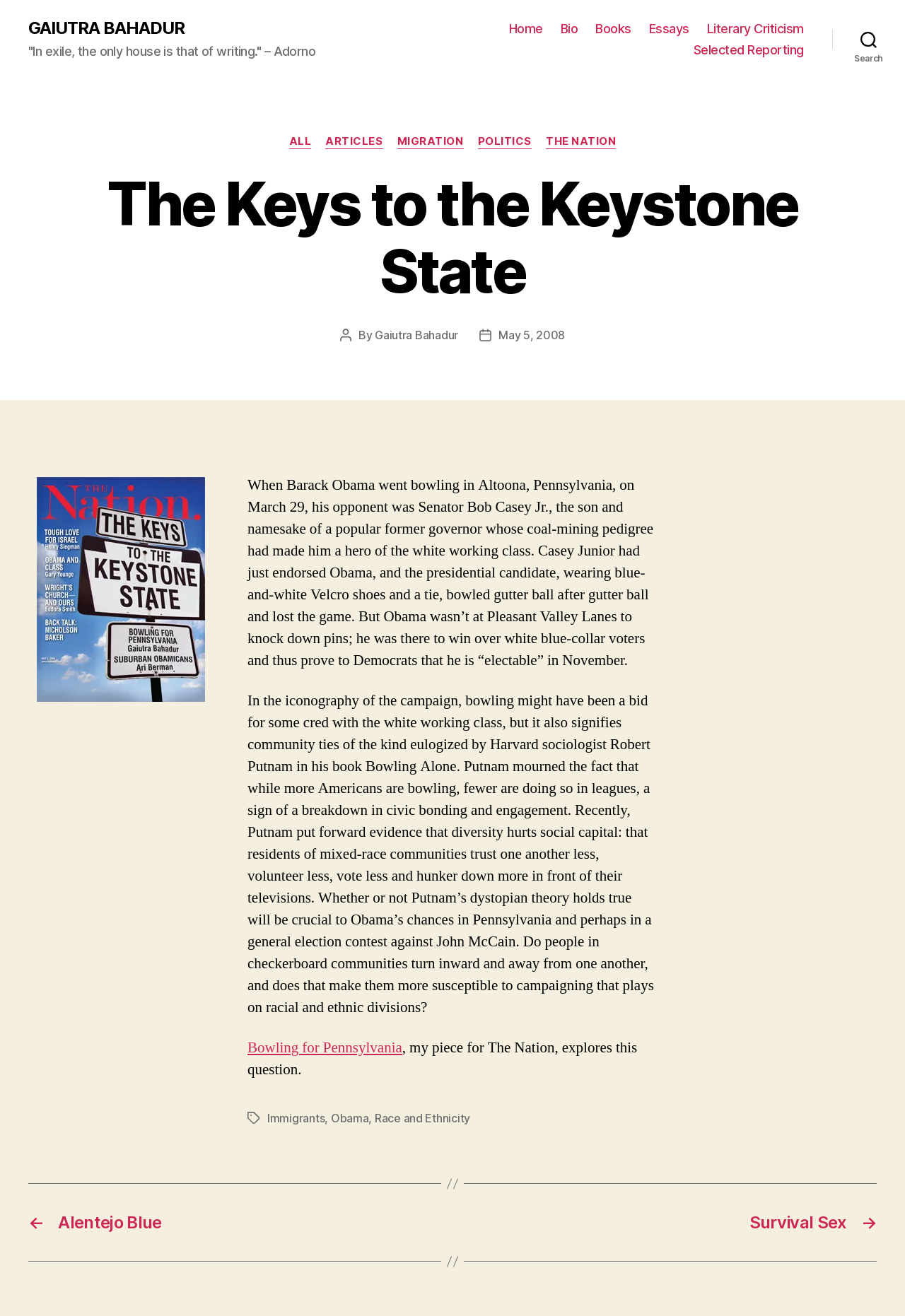What is the date of the post?
Please answer the question with a detailed response using the information from the screenshot.

I found the answer by looking at the 'Post date' section, which is located below the main heading 'The Keys to the Keystone State'. The link 'May 5, 2008' is next to the text 'Post date', which indicates that the post was published on May 5, 2008.